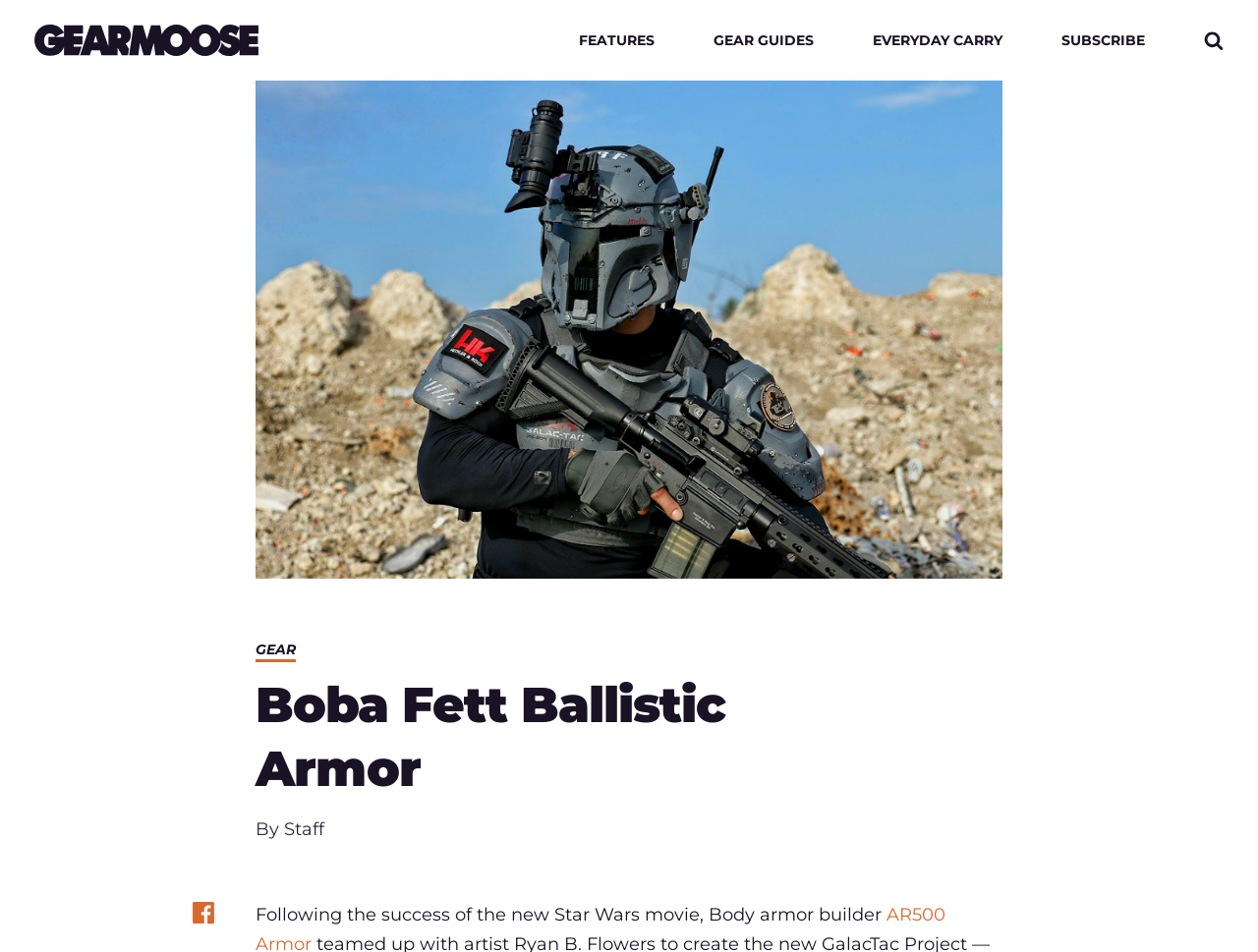Please answer the following question as detailed as possible based on the image: 
What is the name of the website?

I found the answer by looking at the link description 'GearMoose' and the image description 'GearMoose' which suggests that the webpage is part of the GearMoose website.